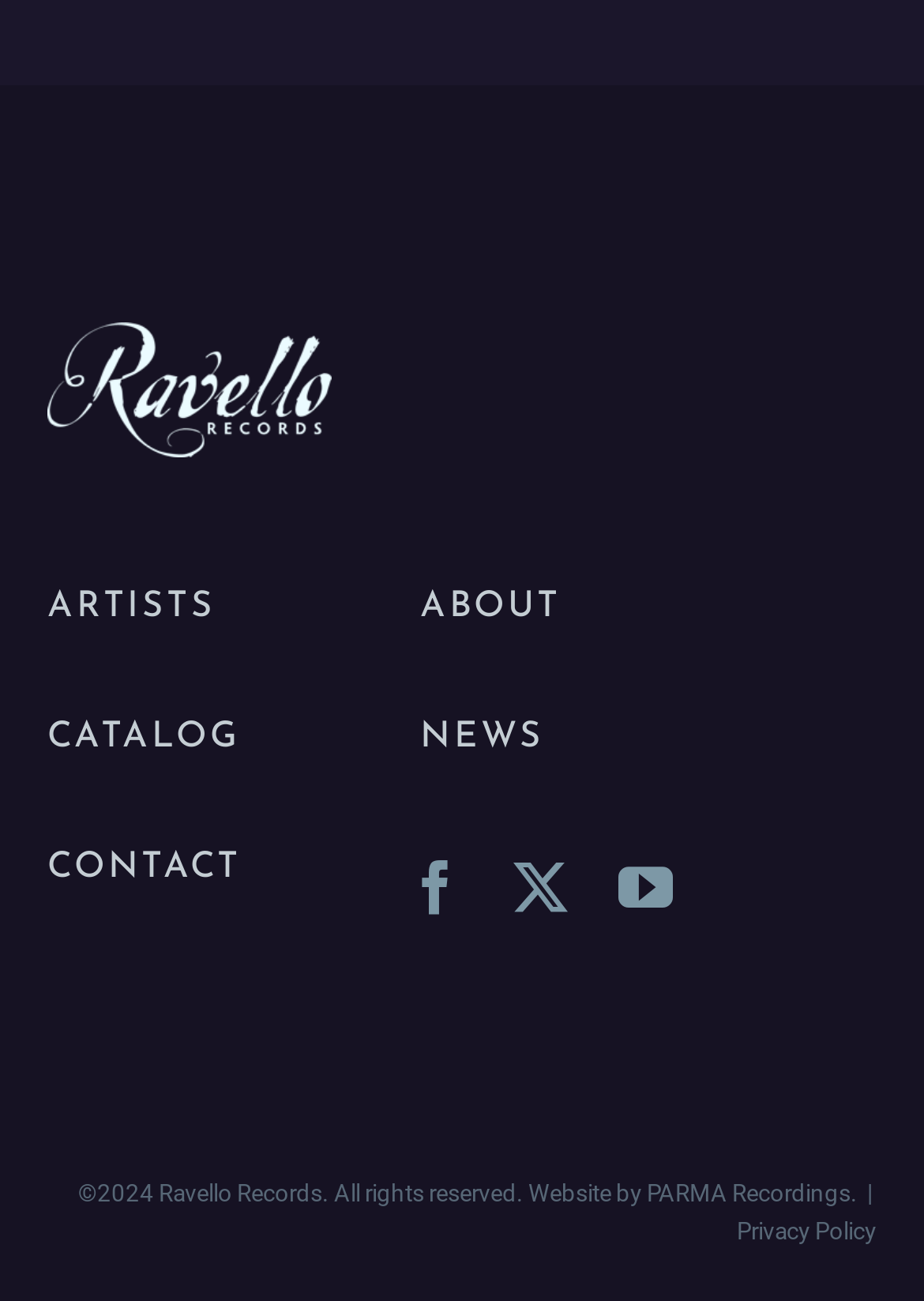Respond to the question below with a single word or phrase:
What is the name of the record label?

Ravello Records